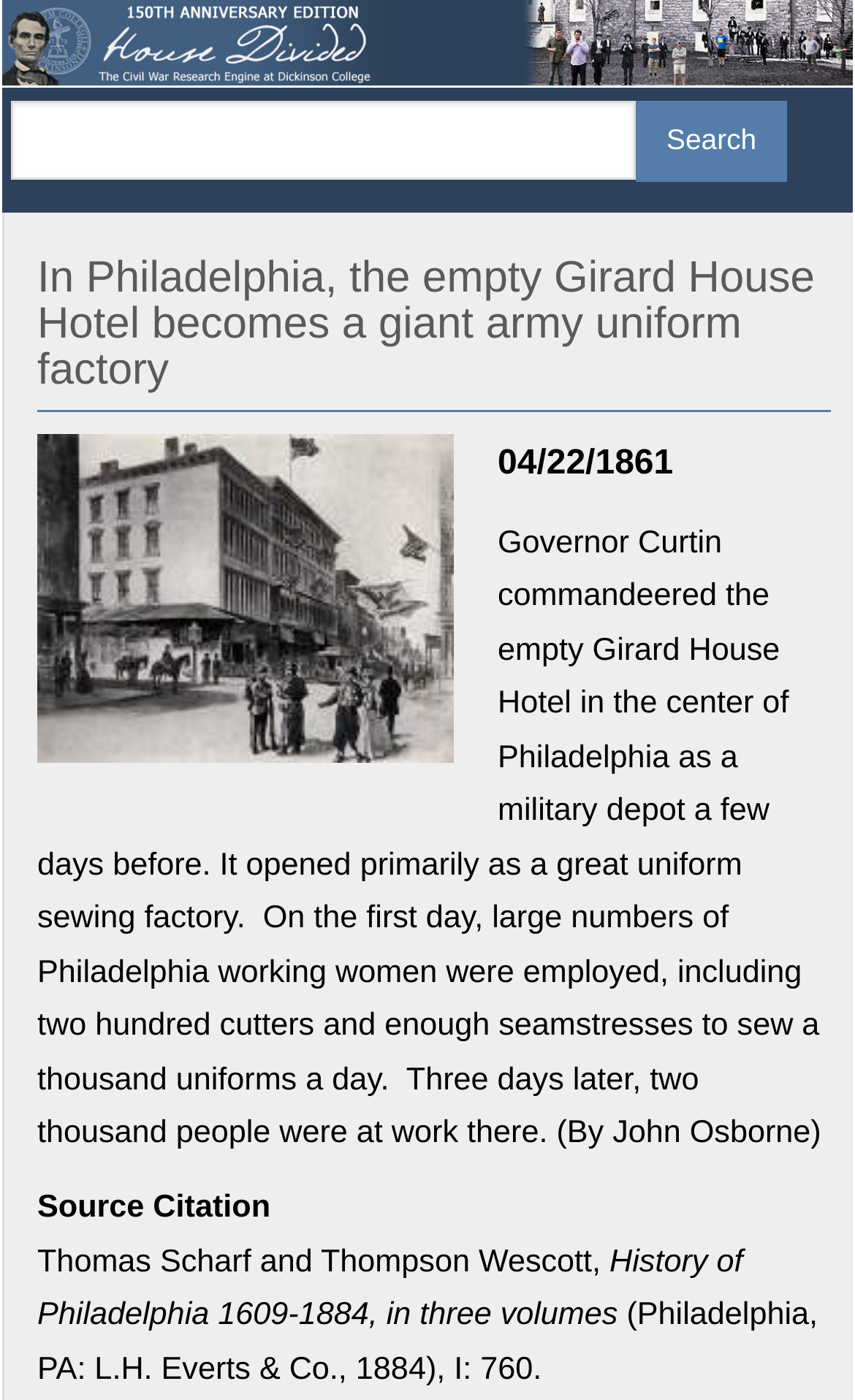Identify the bounding box coordinates for the UI element that matches this description: "Join Now".

None